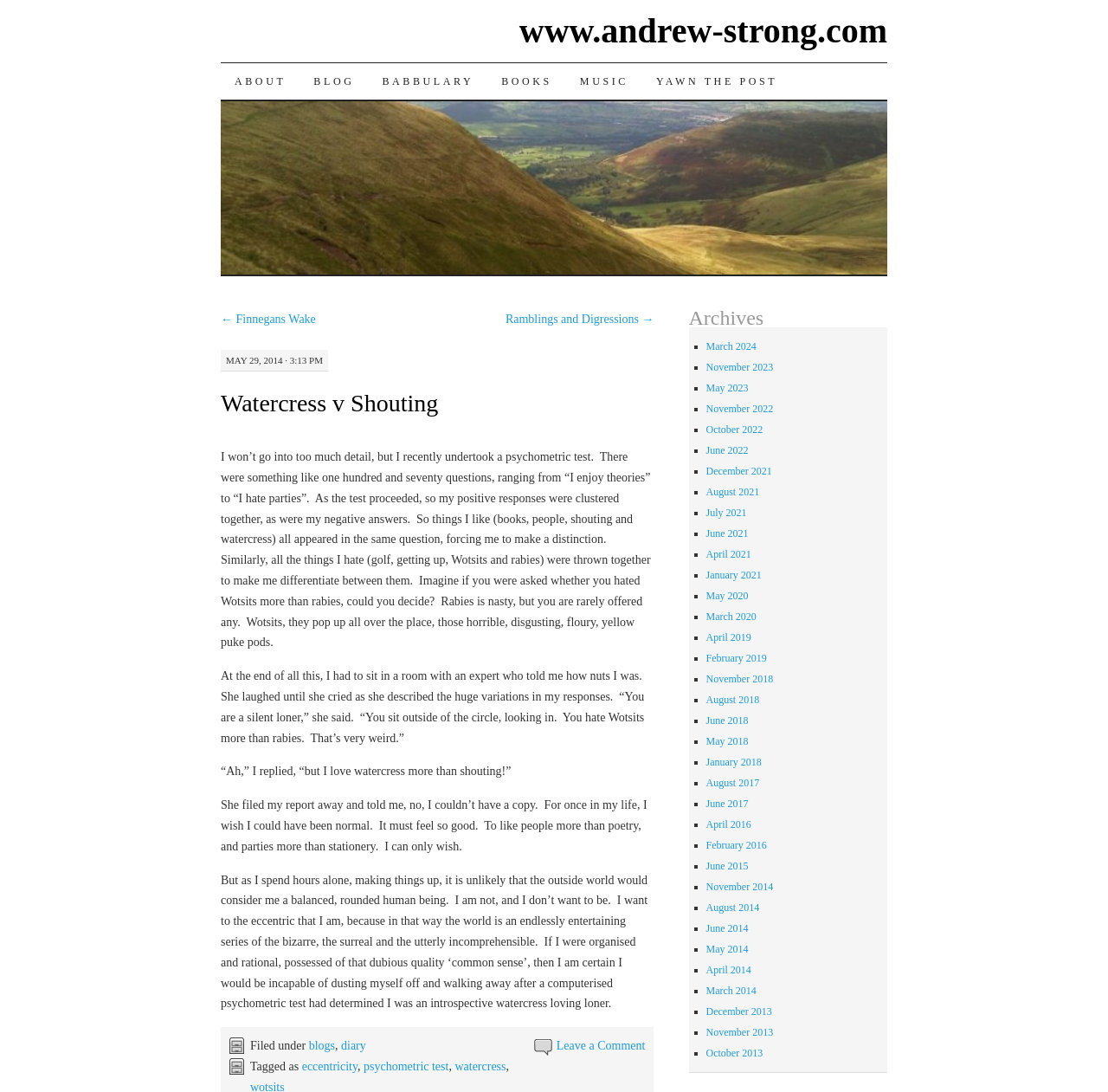Find the bounding box coordinates of the area that needs to be clicked in order to achieve the following instruction: "Read the blog post titled 'Watercress v Shouting'". The coordinates should be specified as four float numbers between 0 and 1, i.e., [left, top, right, bottom].

[0.199, 0.348, 0.59, 0.383]